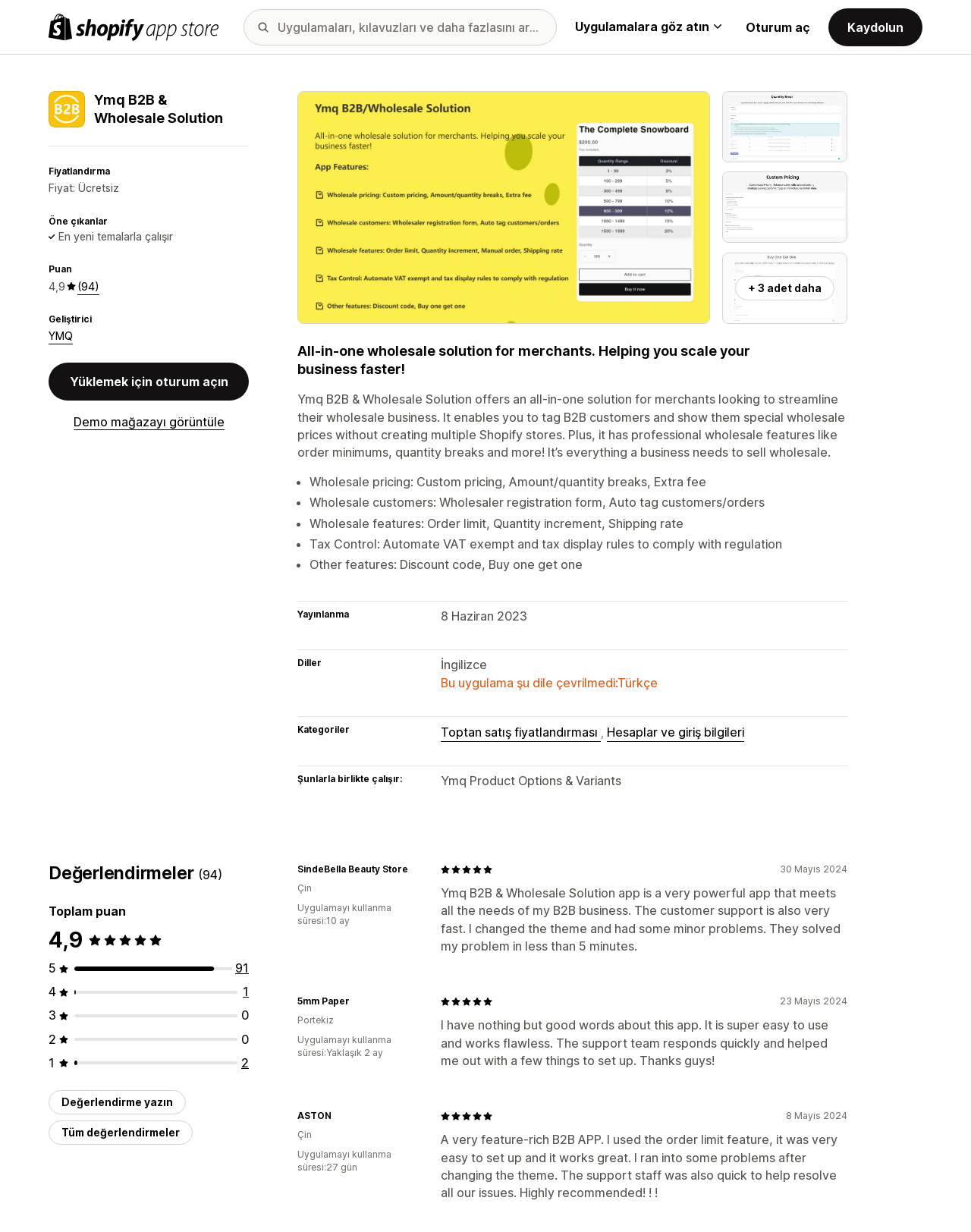Please find the top heading of the webpage and generate its text.

Ymq B2B & Wholesale Solution